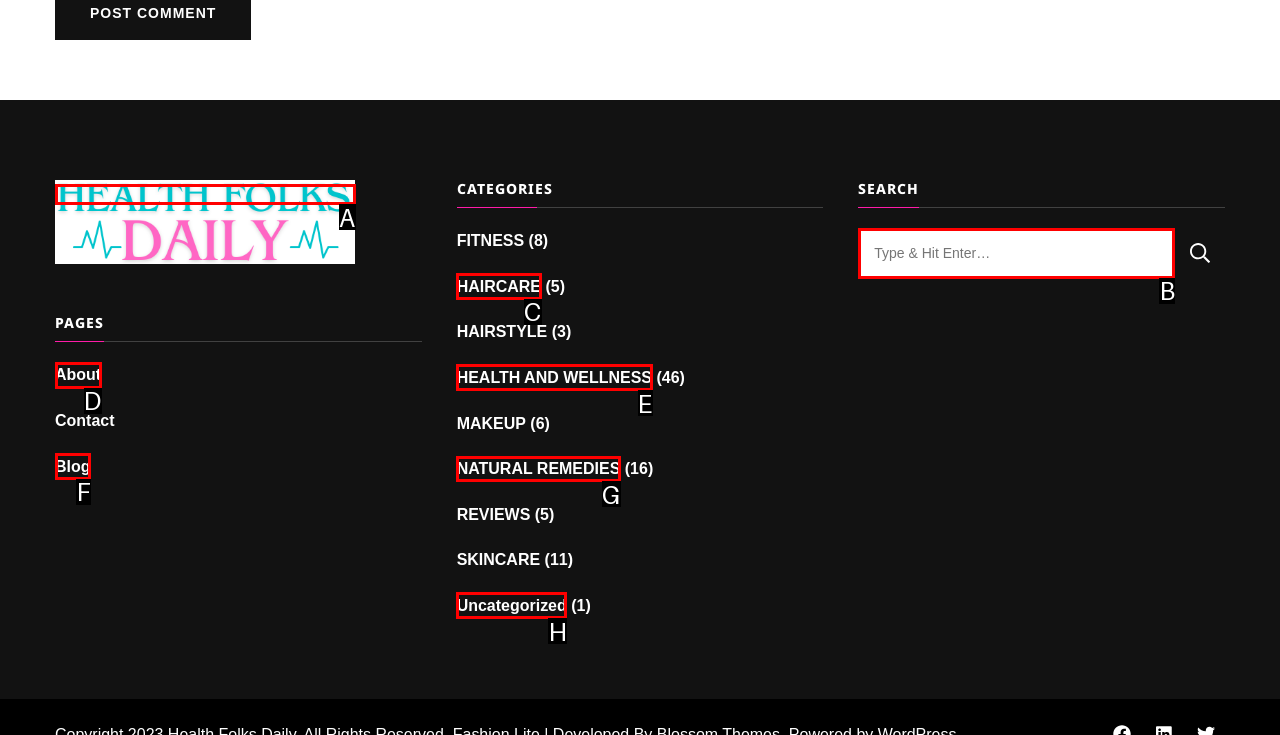Identify which lettered option completes the task: Go to 'About' page. Provide the letter of the correct choice.

D